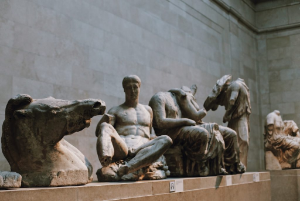Summarize the image with a detailed description that highlights all prominent details.

The image showcases a captivating display of ancient sculptures housed in the British Museum. Prominently featured is a seated male figure, likely of significant historical or mythological relevance, surrounded by intricately detailed fragments of animal and human forms. The sculptures exhibit a mastery of craftsmanship, with attention to anatomical correctness and expressive poses, reflecting the artistic styles of antiquity. This exhibition is a part of the museum’s vast collection that includes five works of art by contemporary artist Yinka Shonibare, known for addressing themes of cultural identity and post-colonialism through his unique art pieces. Visitors can immerse themselves in the diverse narratives these artworks present, fostering a deeper appreciation for both historical and contemporary expressions of art.